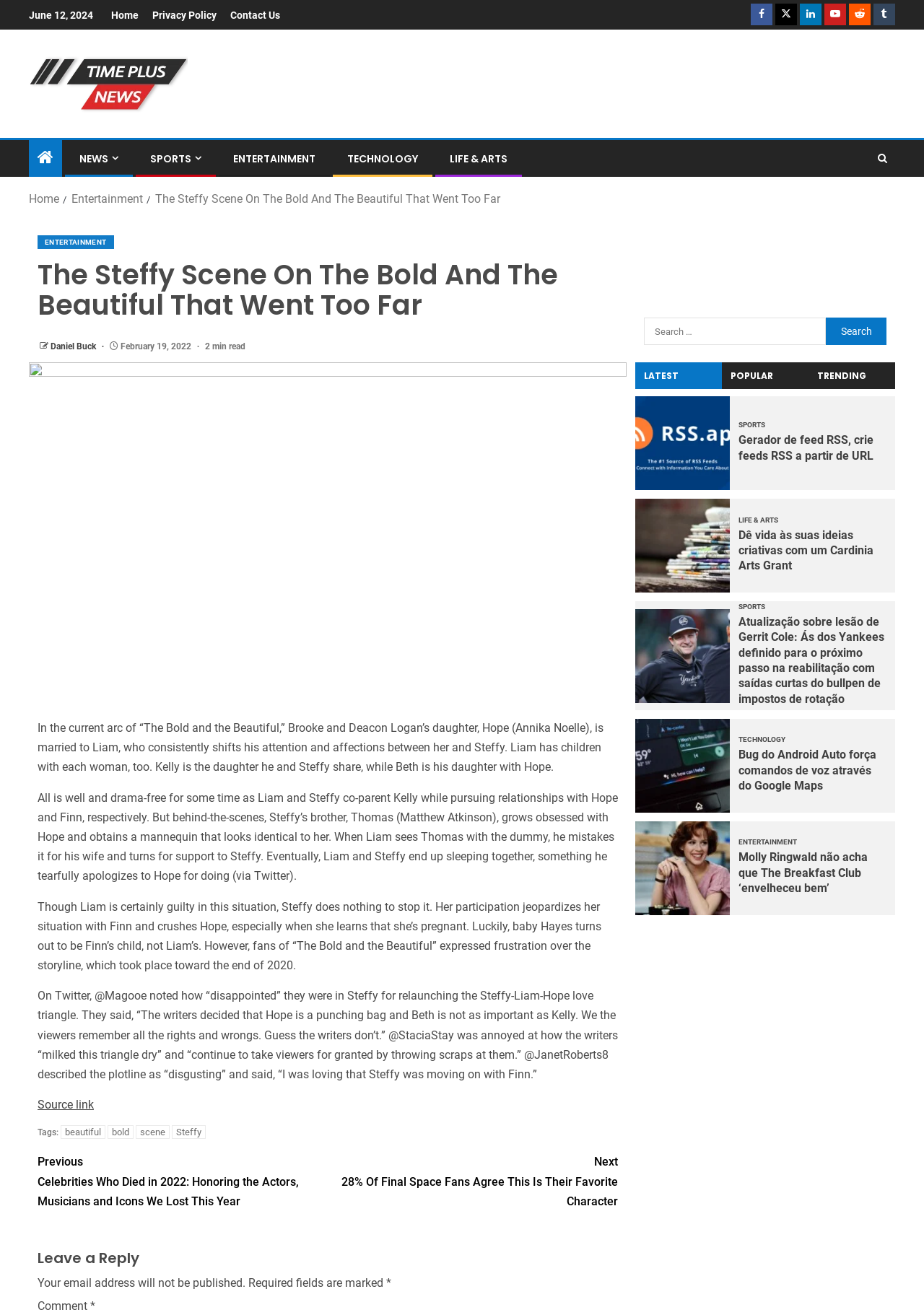Give a short answer to this question using one word or a phrase:
What is the date of the article?

February 19, 2022